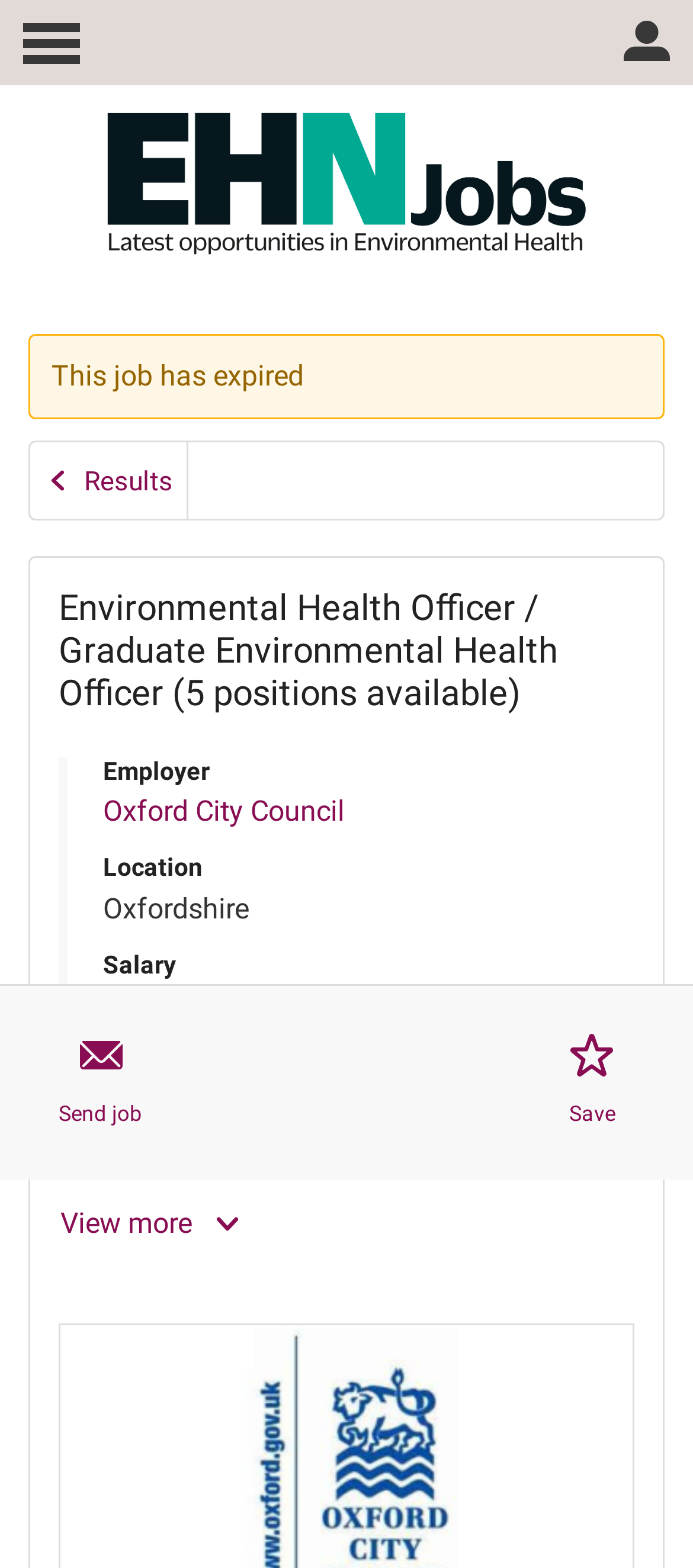What is the closing date for this job?
Can you give a detailed and elaborate answer to the question?

The closing date can be found in the job description list where it is mentioned as '3 Mar 2024'.